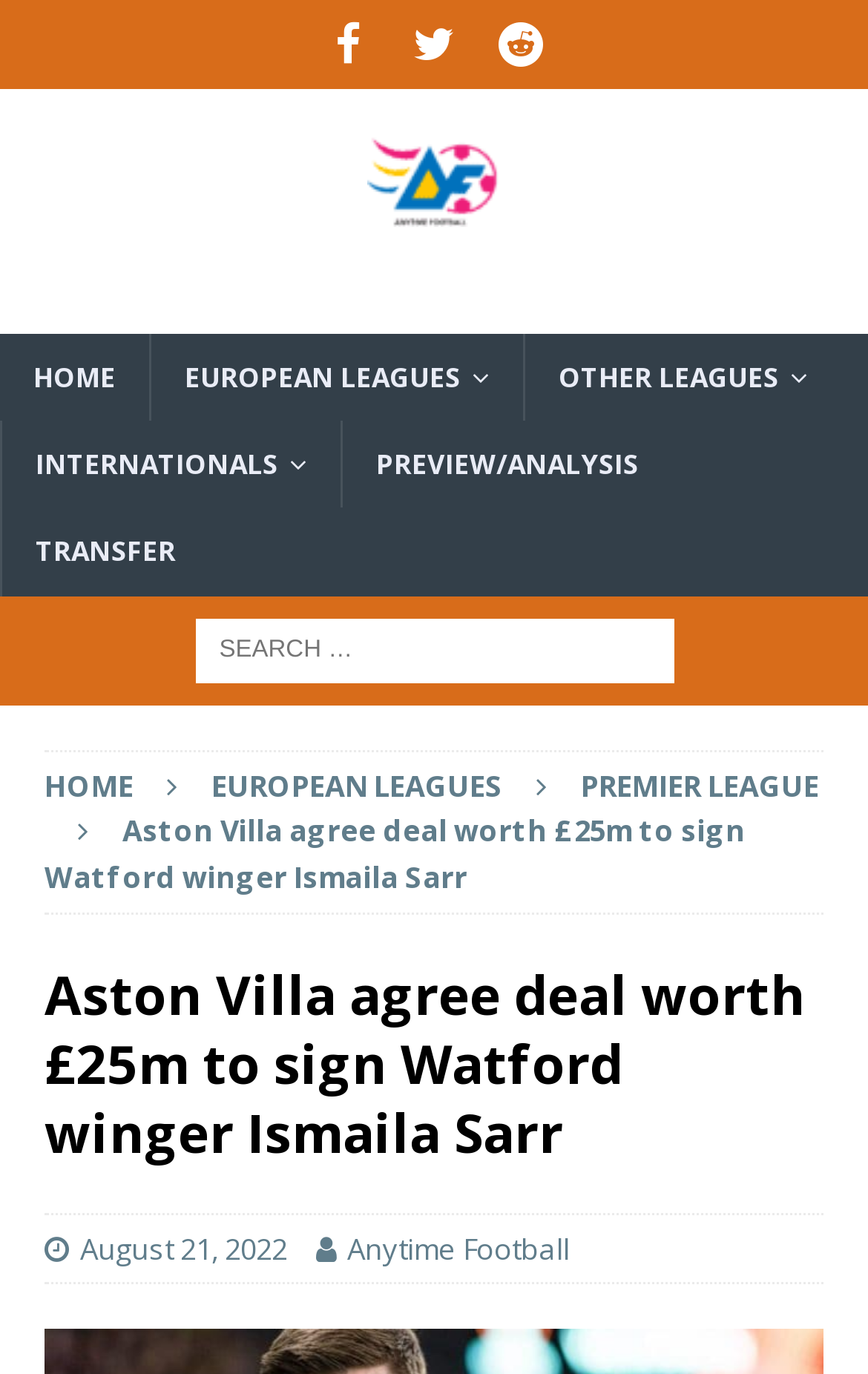Predict the bounding box of the UI element that fits this description: "August 21, 2022".

[0.092, 0.893, 0.331, 0.923]